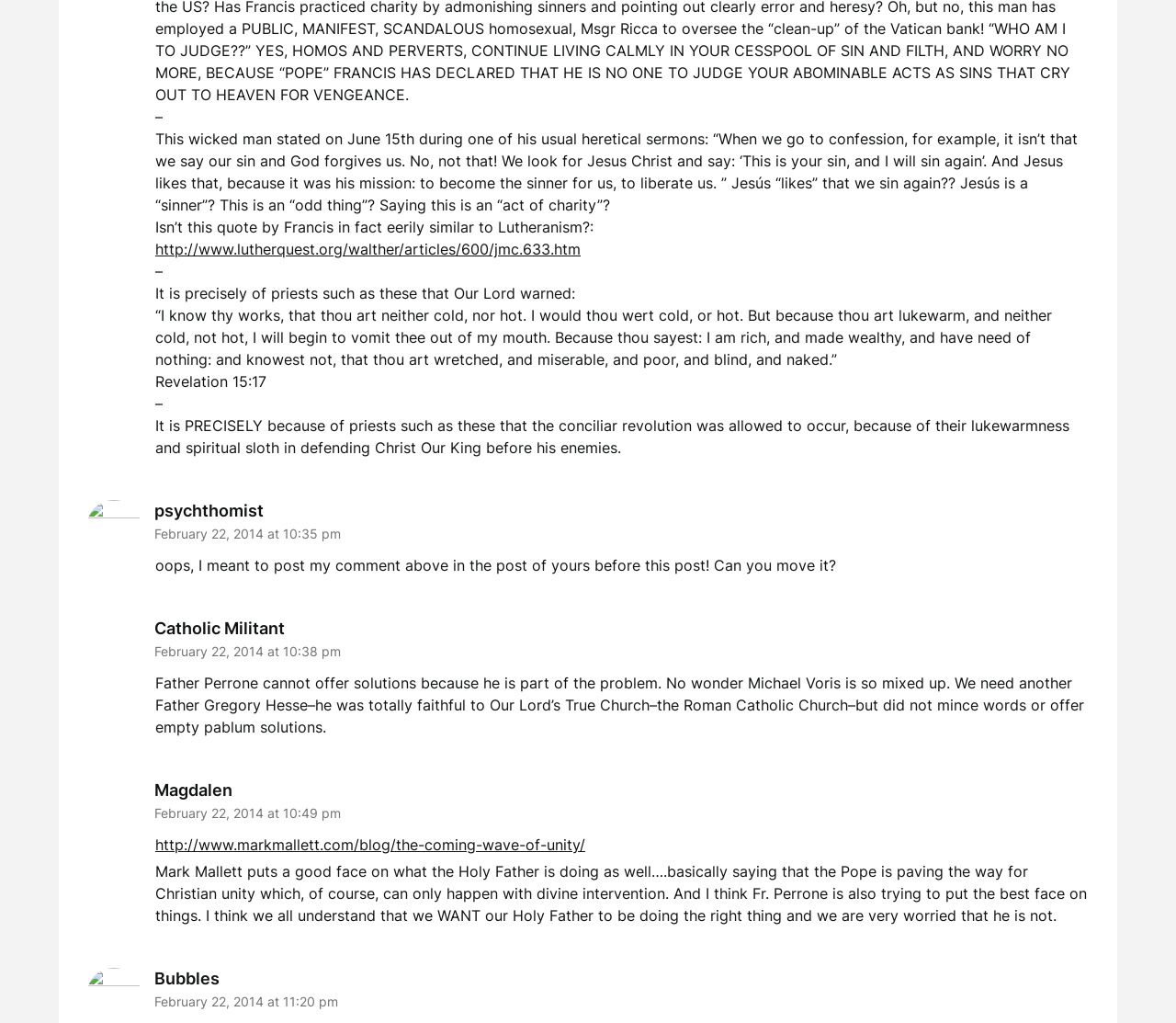Predict the bounding box of the UI element based on this description: "http://www.lutherquest.org/walther/articles/600/jmc.633.htm".

[0.132, 0.234, 0.494, 0.252]